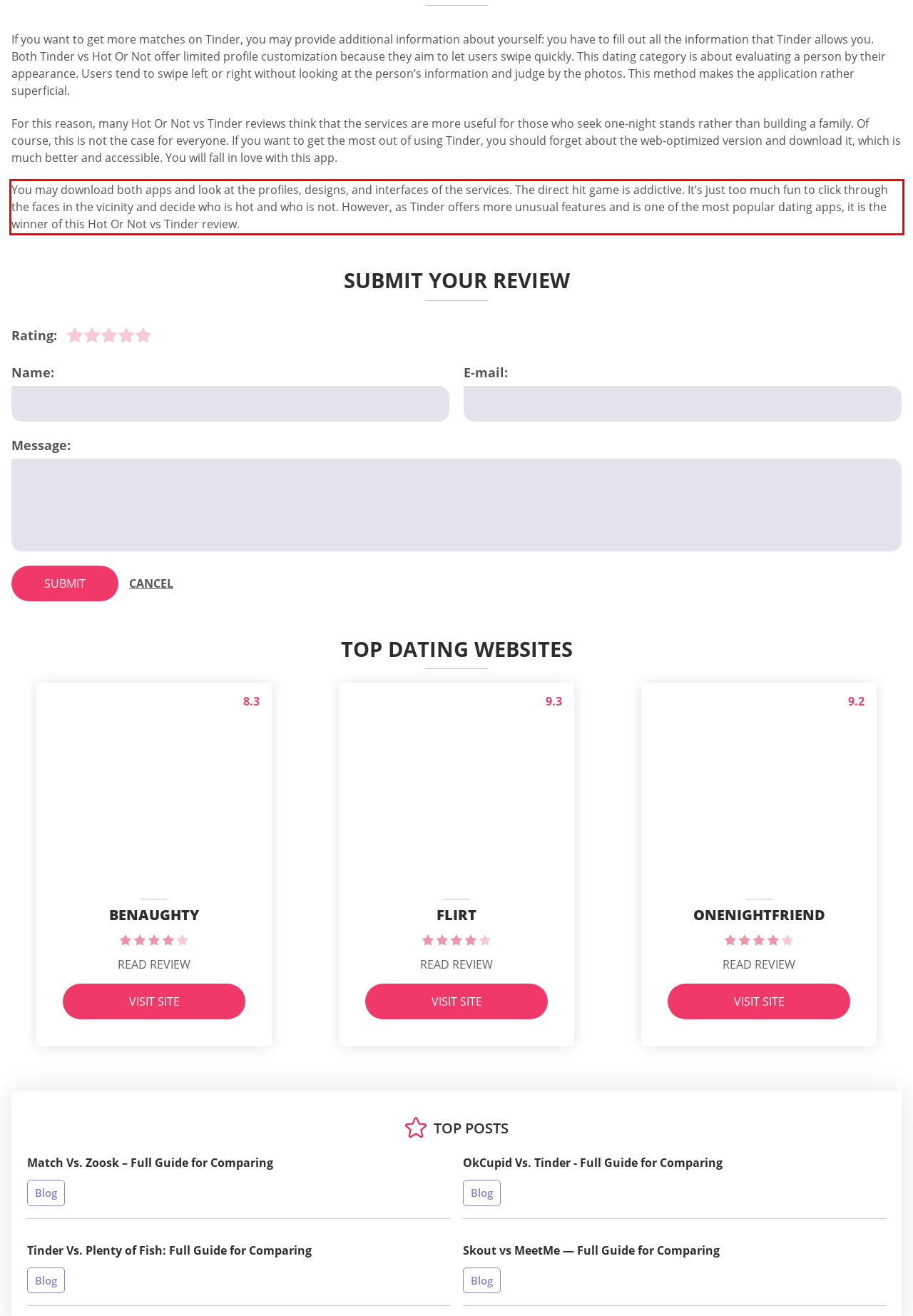Please look at the screenshot provided and find the red bounding box. Extract the text content contained within this bounding box.

You may download both apps and look at the profiles, designs, and interfaces of the services. The direct hit game is addictive. It’s just too much fun to click through the faces in the vicinity and decide who is hot and who is not. However, as Tinder offers more unusual features and is one of the most popular dating apps, it is the winner of this Hot Or Not vs Tinder review.